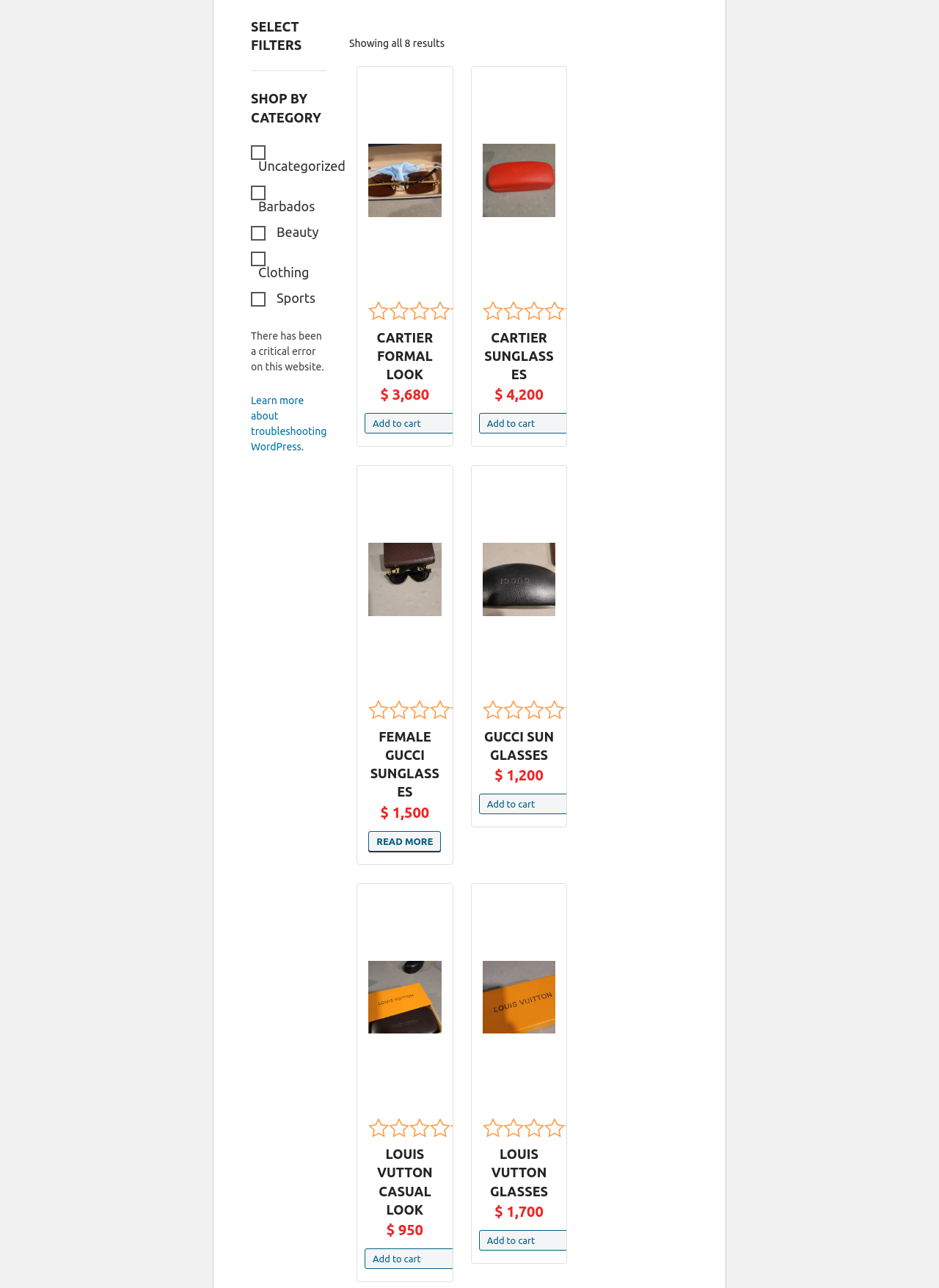Please find the bounding box coordinates of the element's region to be clicked to carry out this instruction: "Add 'Cartier Formal Look' to your cart".

[0.388, 0.321, 0.507, 0.337]